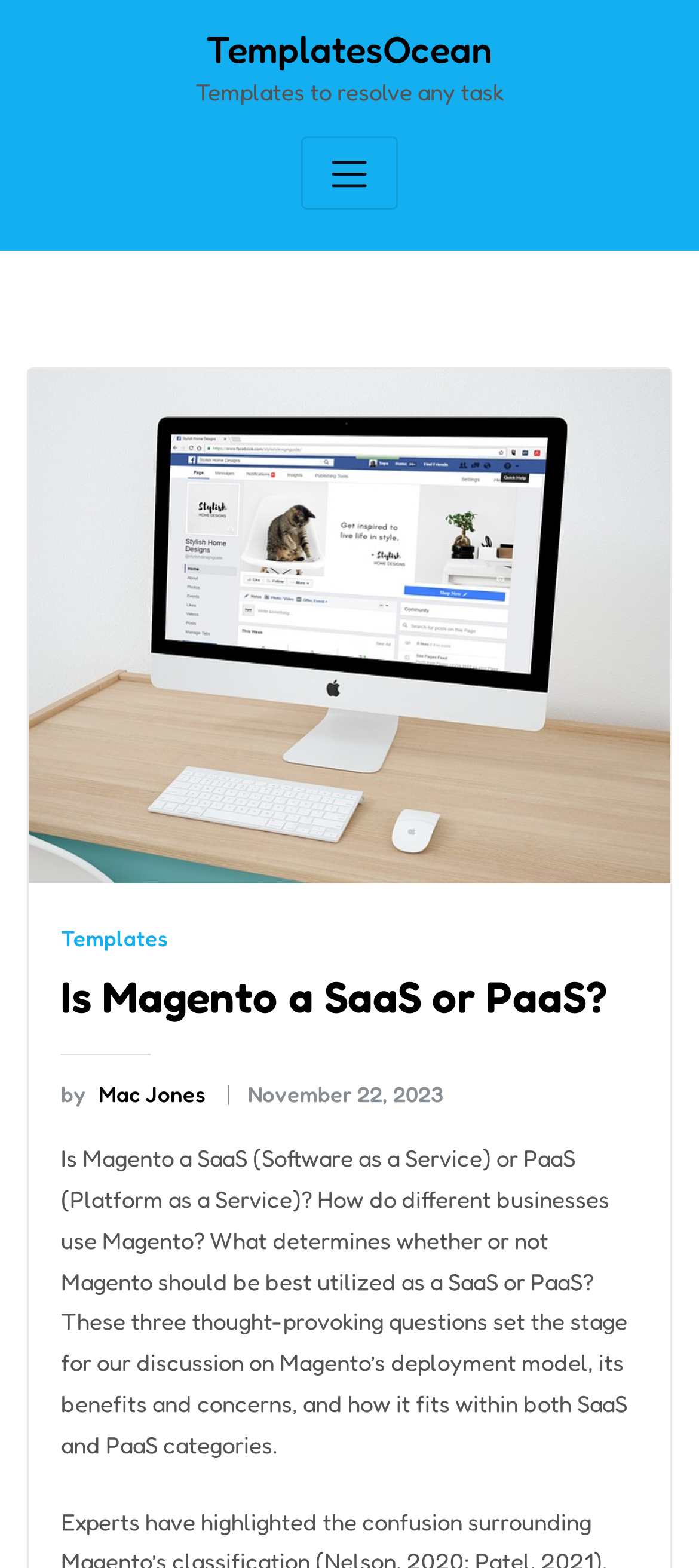Determine the bounding box coordinates of the UI element described below. Use the format (top-left x, top-left y, bottom-right x, bottom-right y) with floating point numbers between 0 and 1: Templates

[0.087, 0.59, 0.241, 0.607]